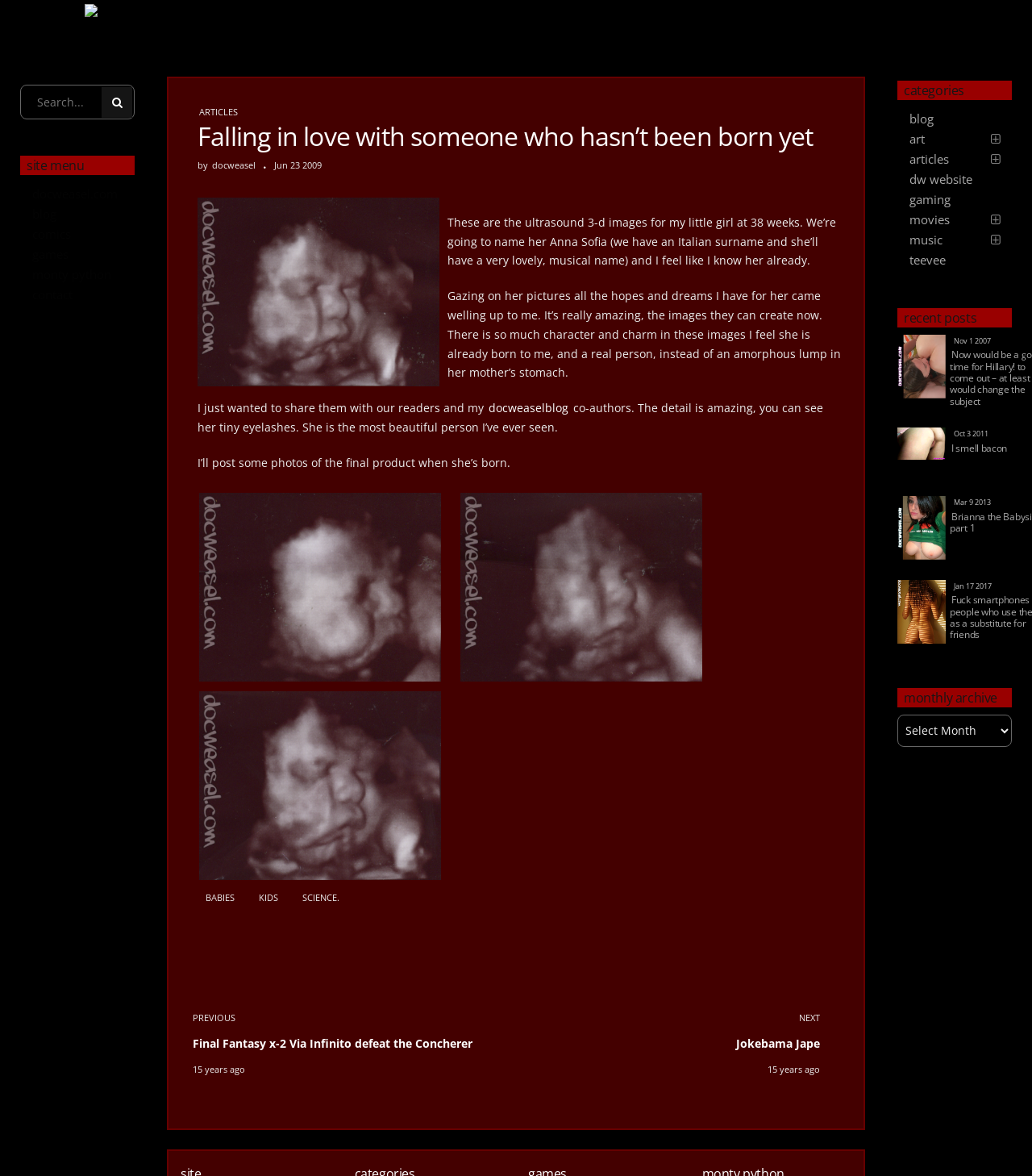Can you pinpoint the bounding box coordinates for the clickable element required for this instruction: "Search for something"? The coordinates should be four float numbers between 0 and 1, i.e., [left, top, right, bottom].

[0.02, 0.072, 0.13, 0.102]